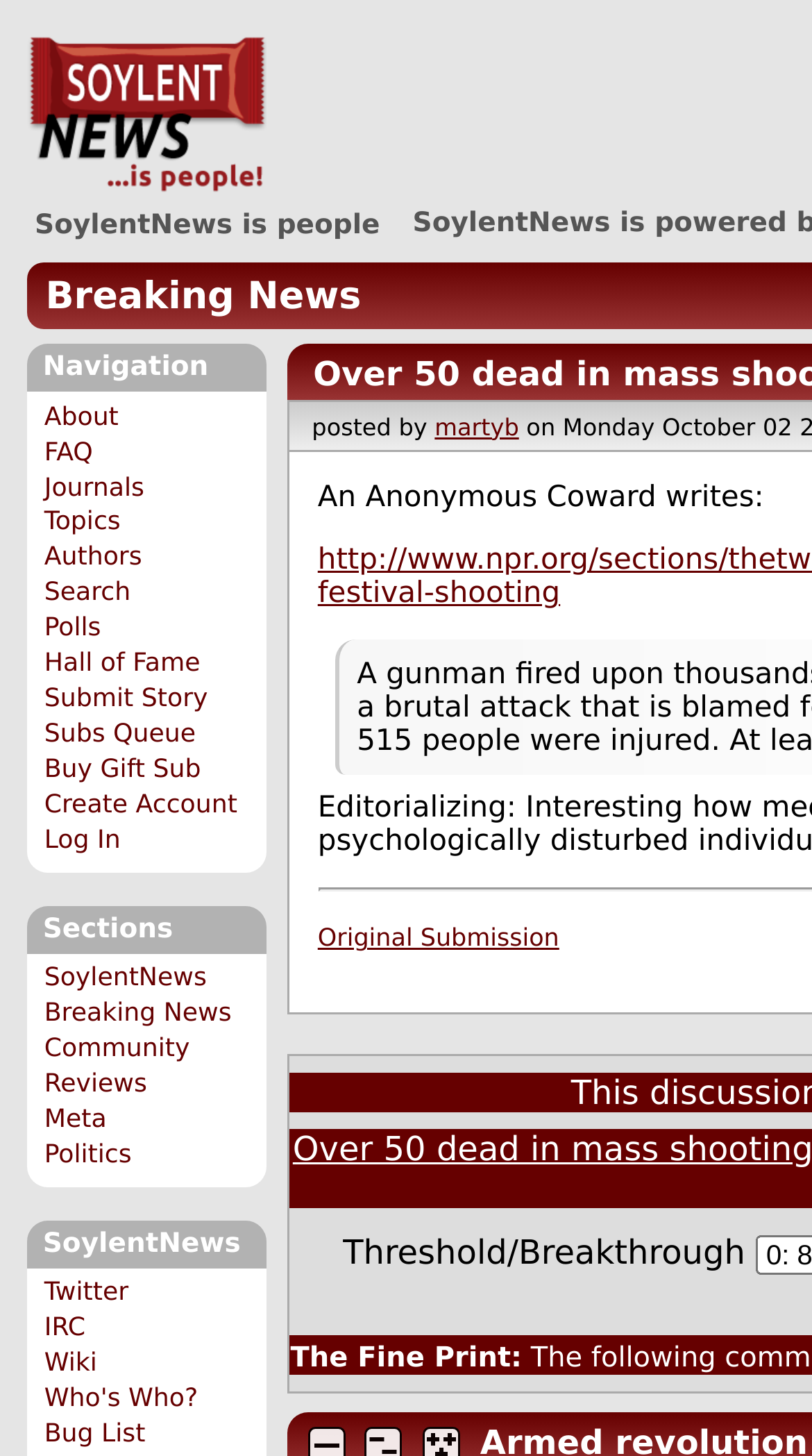Please indicate the bounding box coordinates of the element's region to be clicked to achieve the instruction: "Vote up for the discussion". Provide the coordinates as four float numbers between 0 and 1, i.e., [left, top, right, bottom].

None